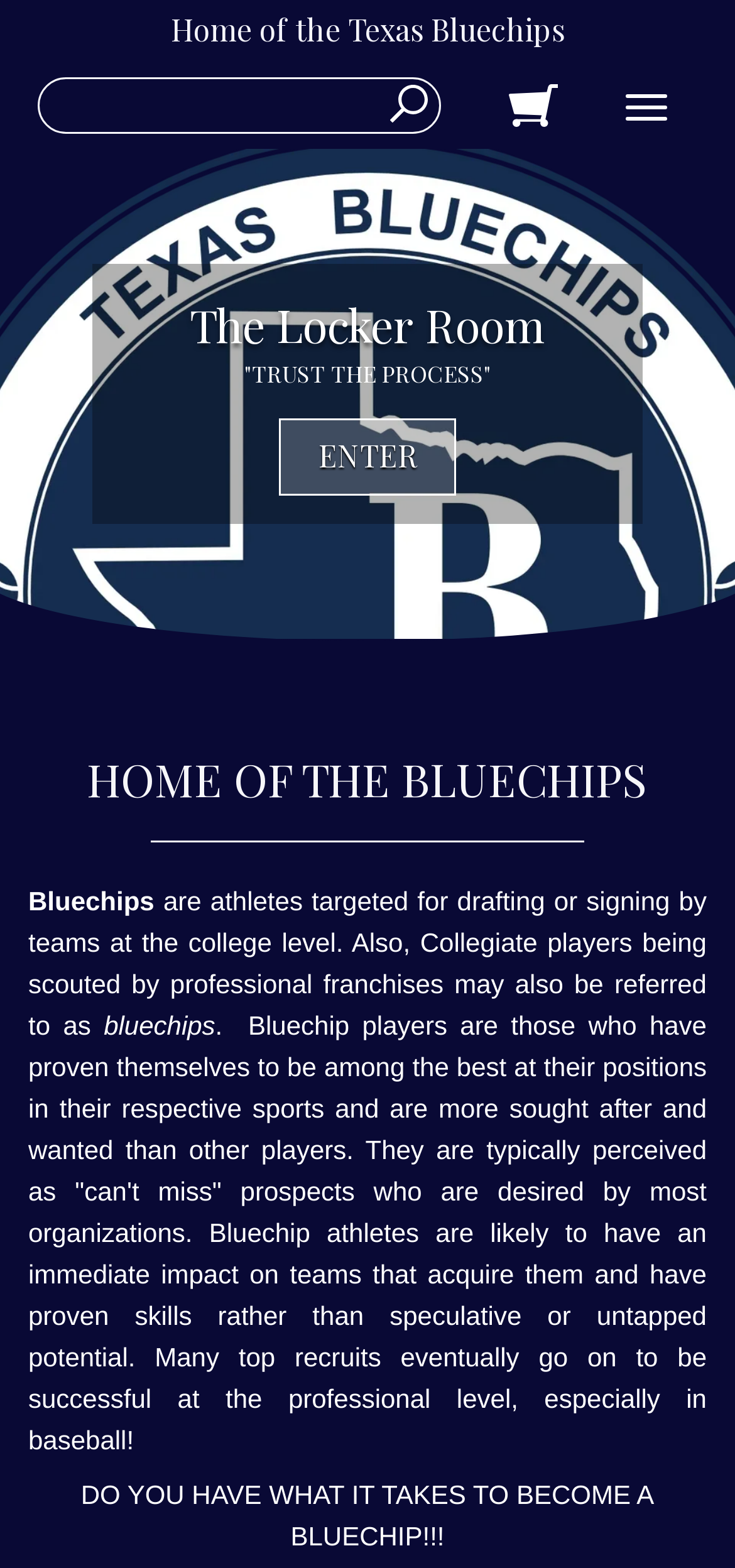Bounding box coordinates are specified in the format (top-left x, top-left y, bottom-right x, bottom-right y). All values are floating point numbers bounded between 0 and 1. Please provide the bounding box coordinate of the region this sentence describes: parent_node: Search name="keywords"

[0.078, 0.055, 0.463, 0.082]